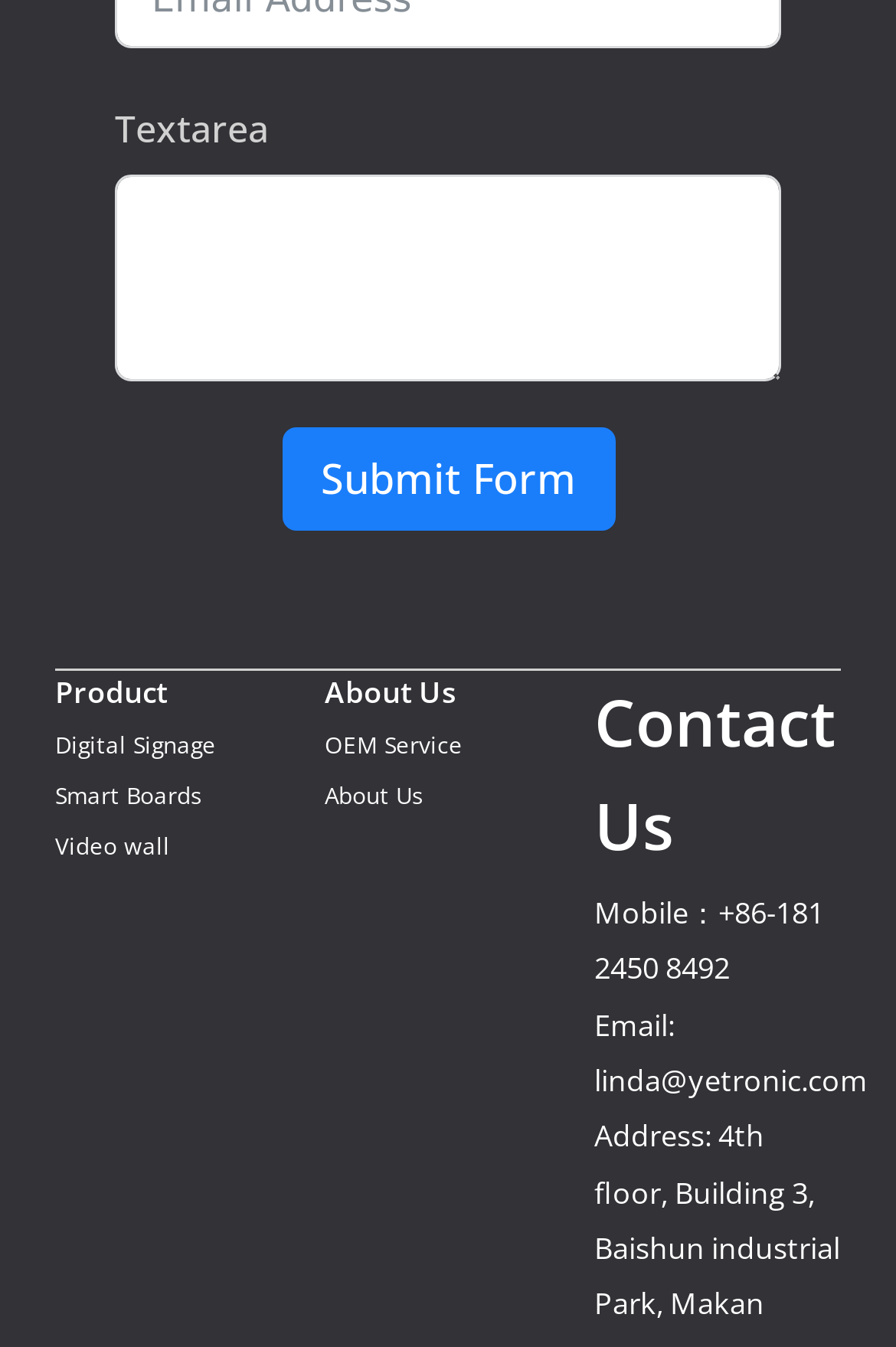From the webpage screenshot, identify the region described by Contact Us. Provide the bounding box coordinates as (top-left x, top-left y, bottom-right x, bottom-right y), with each value being a floating point number between 0 and 1.

[0.663, 0.499, 0.938, 0.651]